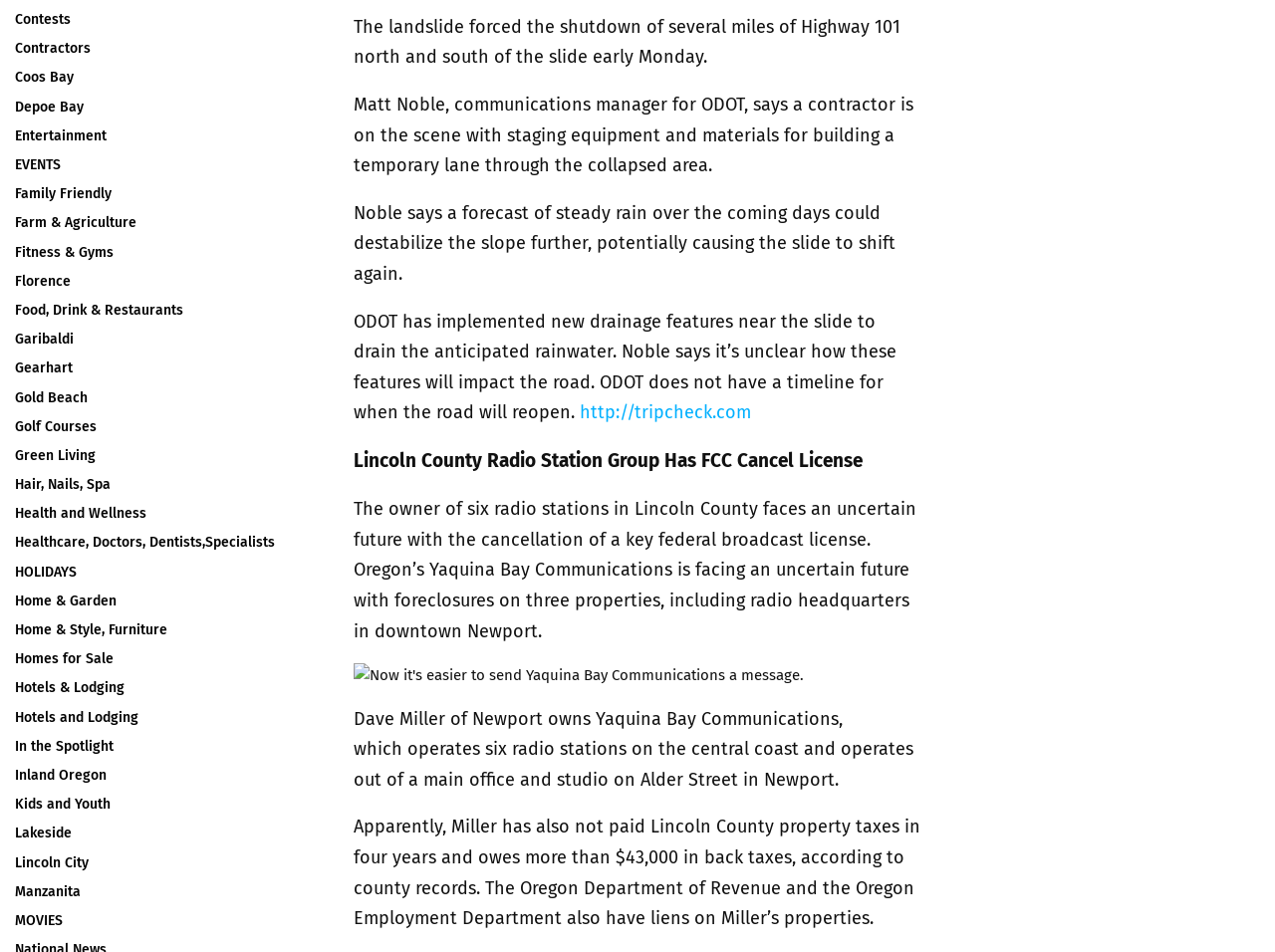What is the topic of the first news article?
Look at the image and respond with a one-word or short-phrase answer.

Landslide